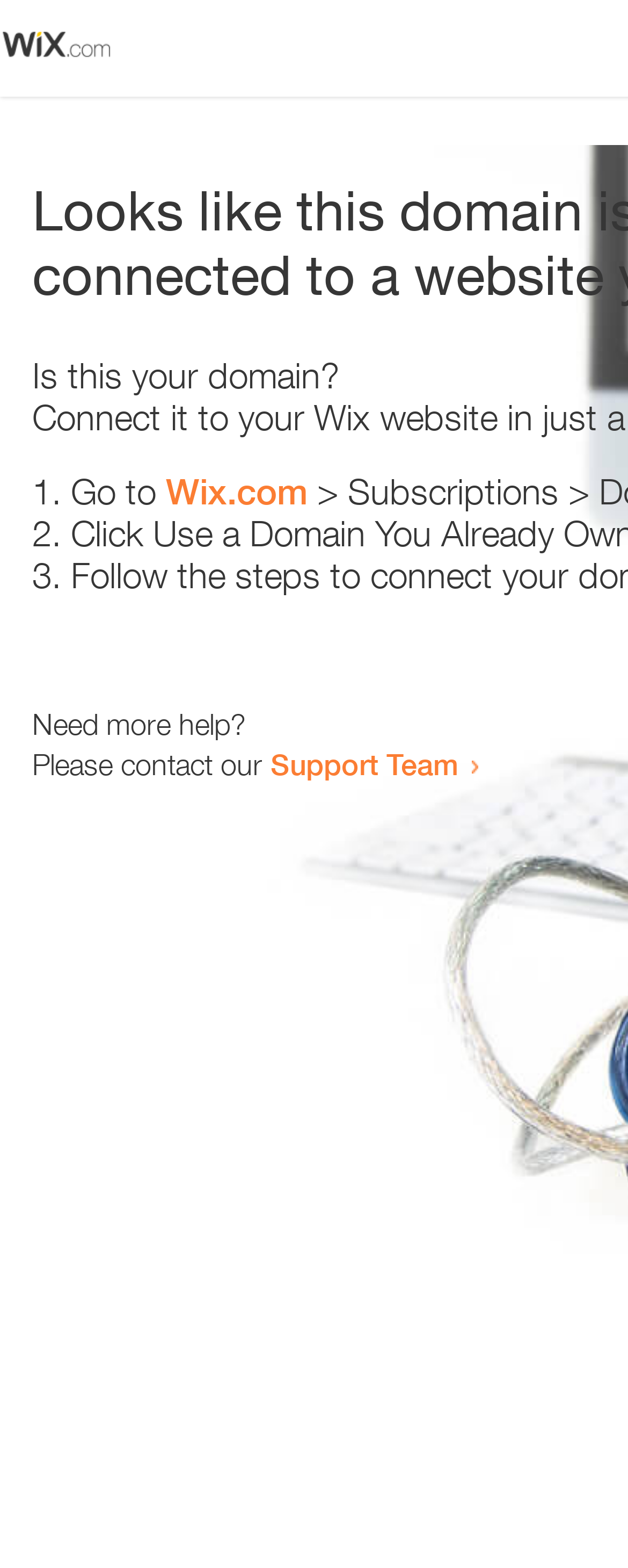Please answer the following query using a single word or phrase: 
What is the domain in question?

this domain